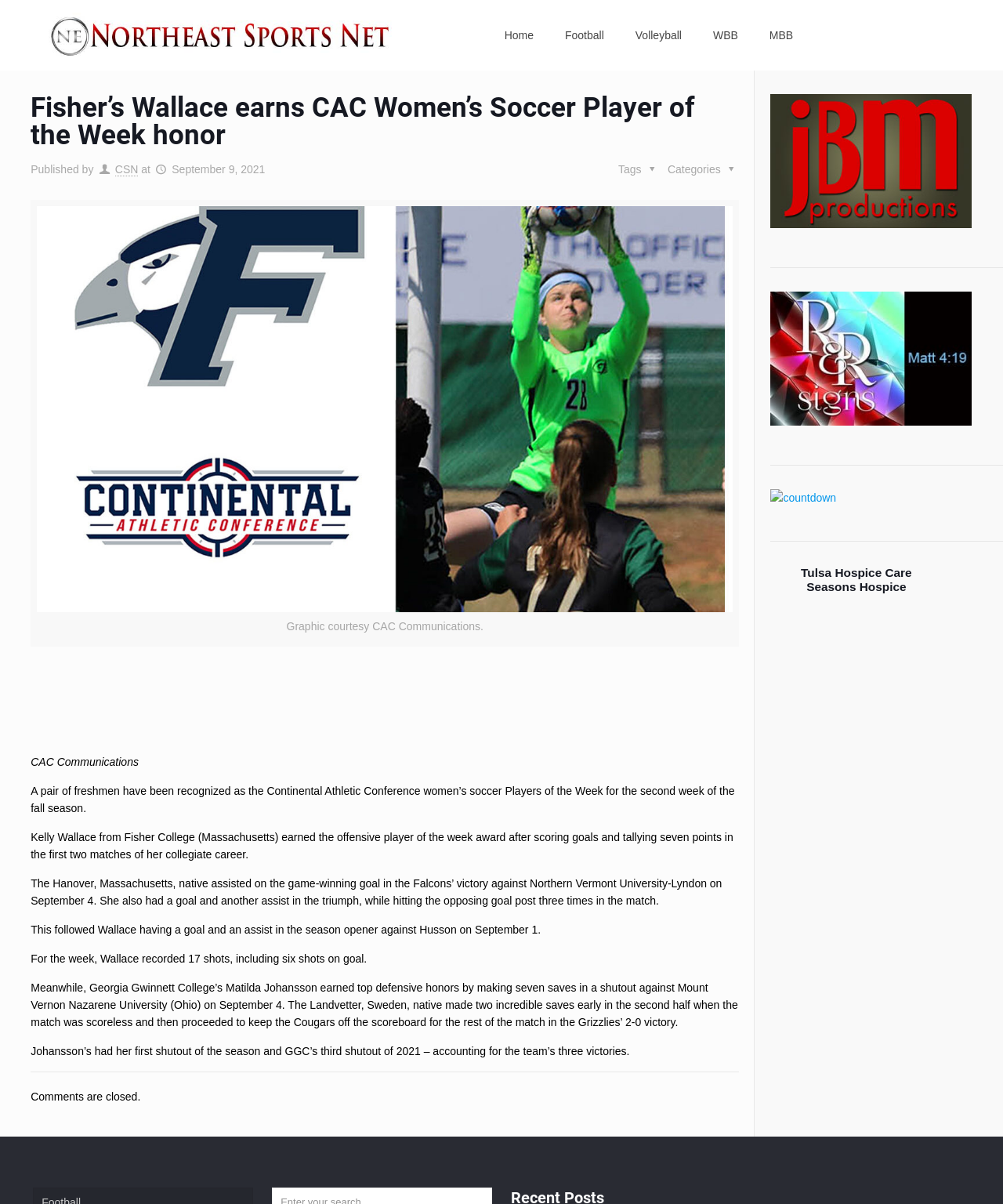Find the bounding box coordinates of the clickable region needed to perform the following instruction: "Click on the Home link". The coordinates should be provided as four float numbers between 0 and 1, i.e., [left, top, right, bottom].

[0.487, 0.0, 0.548, 0.059]